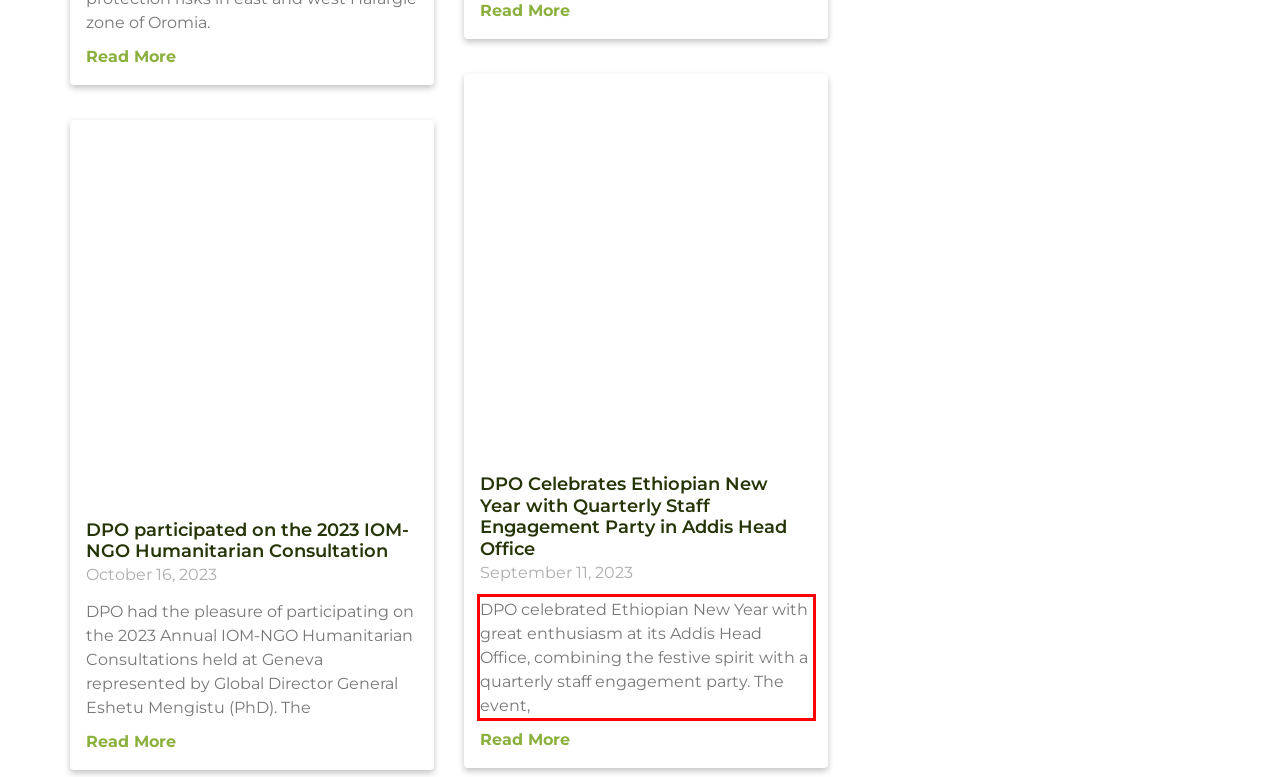Given a webpage screenshot, identify the text inside the red bounding box using OCR and extract it.

DPO celebrated Ethiopian New Year with great enthusiasm at its Addis Head Office, combining the festive spirit with a quarterly staff engagement party. The event,